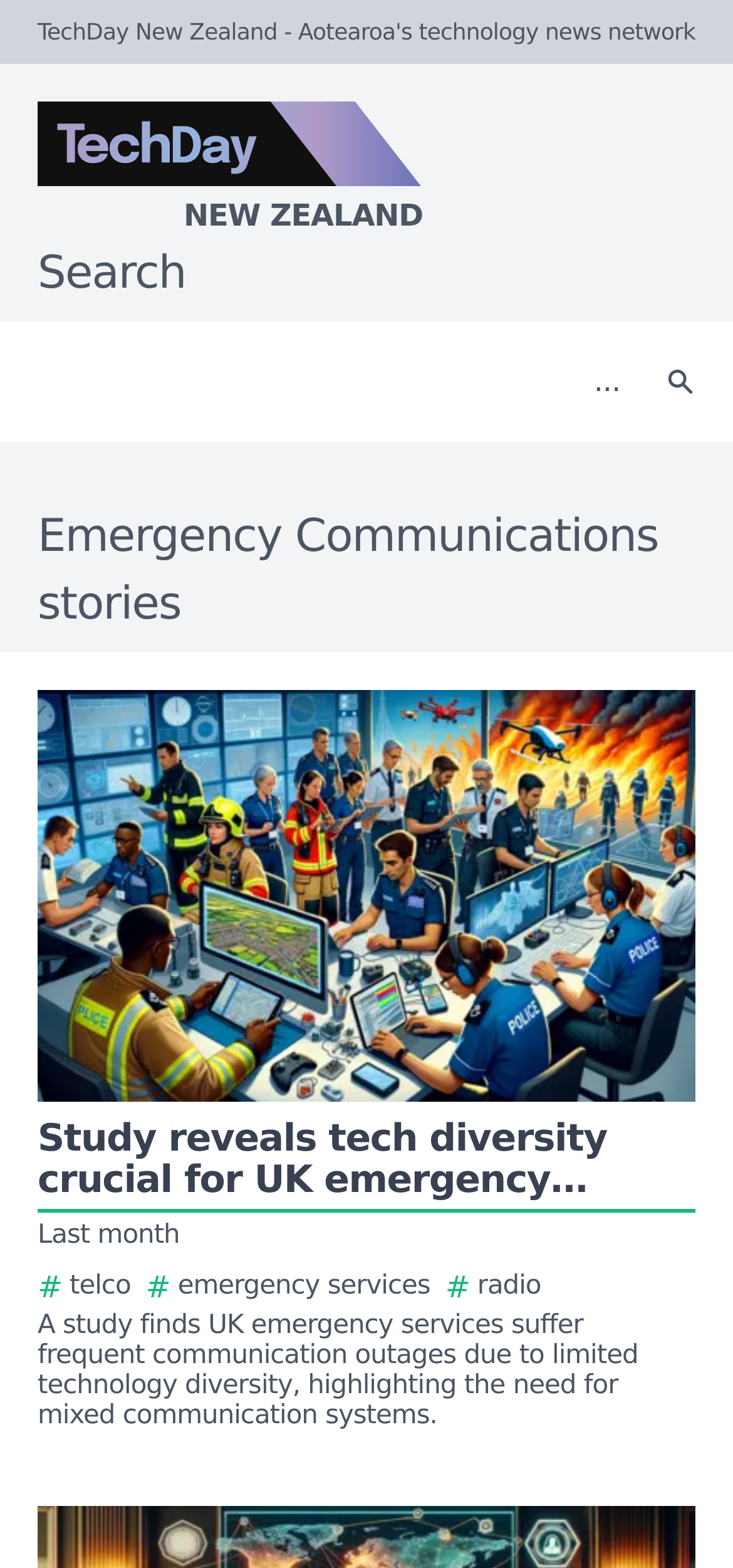Produce an elaborate caption capturing the essence of the webpage.

The webpage is a list of Emergency Communications stories on TechDay New Zealand. At the top left corner, there is a logo of TechDay New Zealand, accompanied by a link to the website. Below the logo, there is a search bar with a text box and a search button on the right side, which also contains a small icon. 

The main content of the webpage is a list of news articles, with the first article titled "Emergency Communications stories". The article has a heading and a brief summary, which includes a study about the importance of technology diversity for UK emergency services. The article also features an image, which is positioned above the summary.